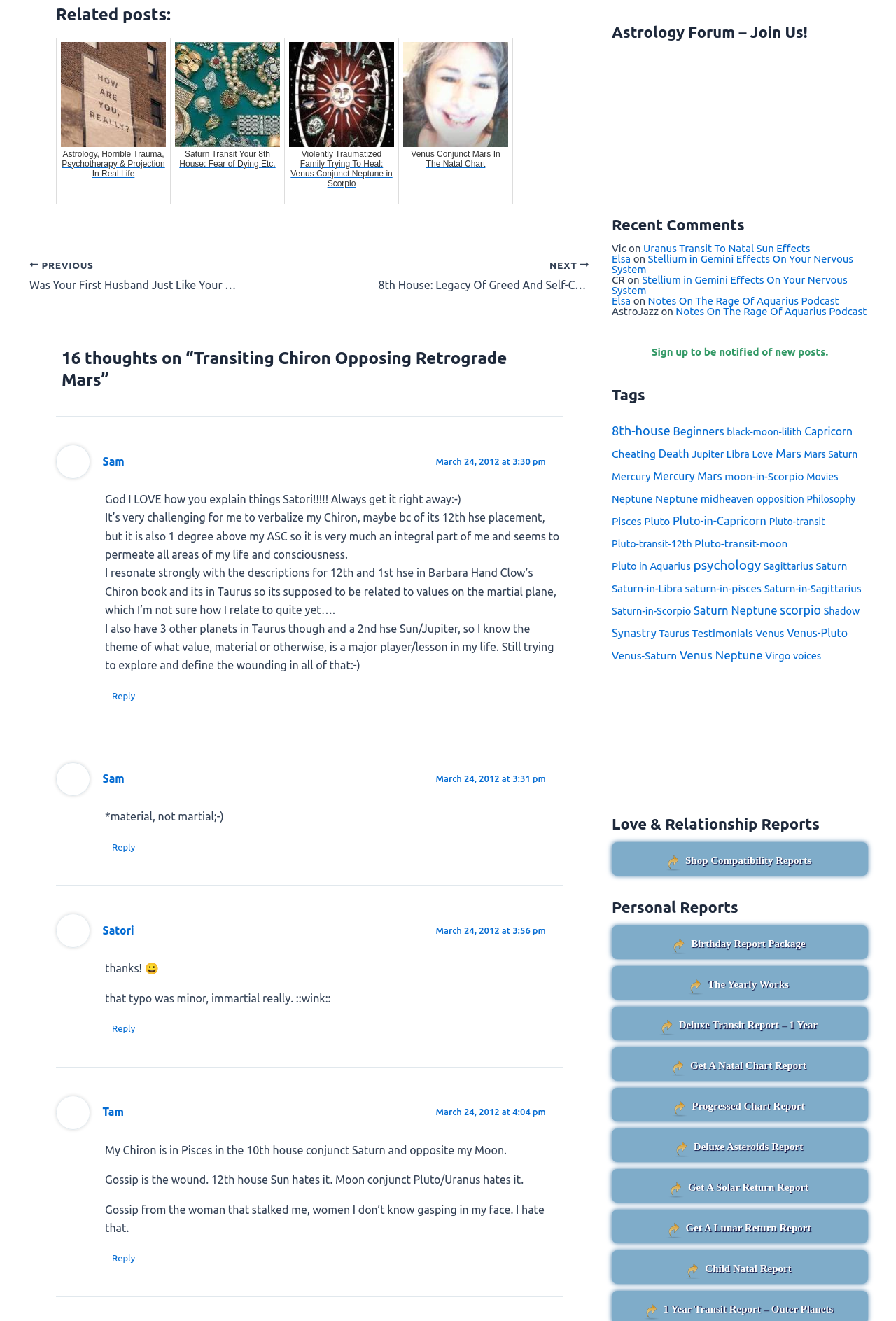What is the topic of the webpage?
Please respond to the question thoroughly and include all relevant details.

Based on the content of the webpage, including the headings, links, and article texts, it appears that the topic of the webpage is astrology, specifically discussing various astrological concepts and their applications.